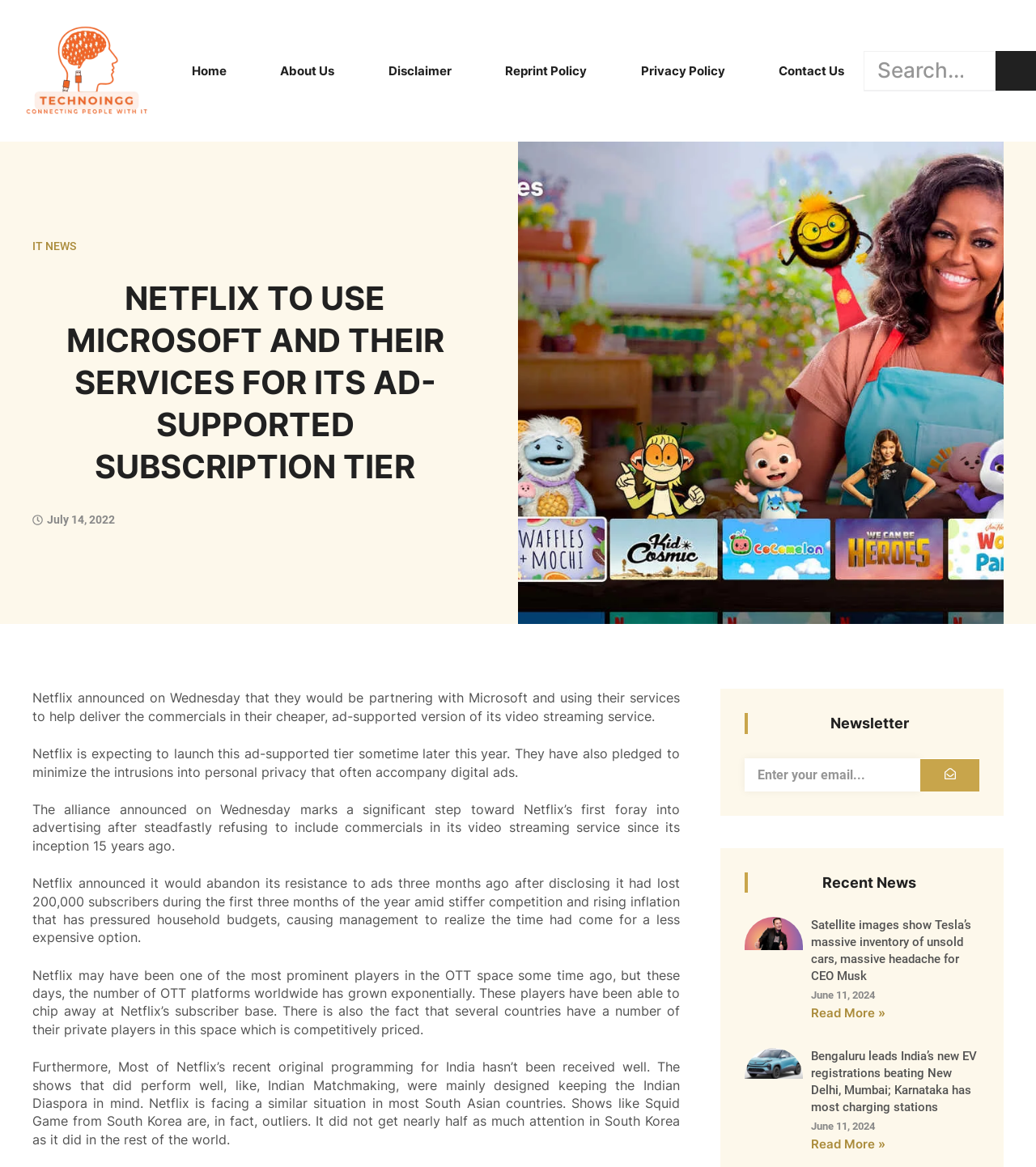Describe all the significant parts and information present on the webpage.

The webpage appears to be a news article page, with a focus on technology and business news. At the top of the page, there is a navigation menu with links to "Home", "About Us", "Disclaimer", "Reprint Policy", "Privacy Policy", and "Contact Us". To the right of the navigation menu, there is a search bar with a "Search" button.

Below the navigation menu, there is a heading that reads "NETFLIX TO USE MICROSOFT AND THEIR SERVICES FOR ITS AD-SUPPORTED SUBSCRIPTION TIER". This is followed by a link to "IT NEWS" and a date "July 14, 2022".

The main content of the page is a news article about Netflix partnering with Microsoft to deliver commercials in their cheaper, ad-supported version of its video streaming service. The article is divided into several paragraphs, with a total of five paragraphs discussing the partnership, its implications, and the current state of the OTT space.

To the right of the article, there is a section with a heading "Recent News" and two news articles with links to read more. Each article has a title, a date, and a "Read More" link.

At the bottom of the page, there is a newsletter subscription section with a heading "Newsletter", a text box to enter an email address, and a "Submit" button.

Overall, the webpage has a clean and organized layout, with a focus on presenting news articles and related information in a clear and concise manner.